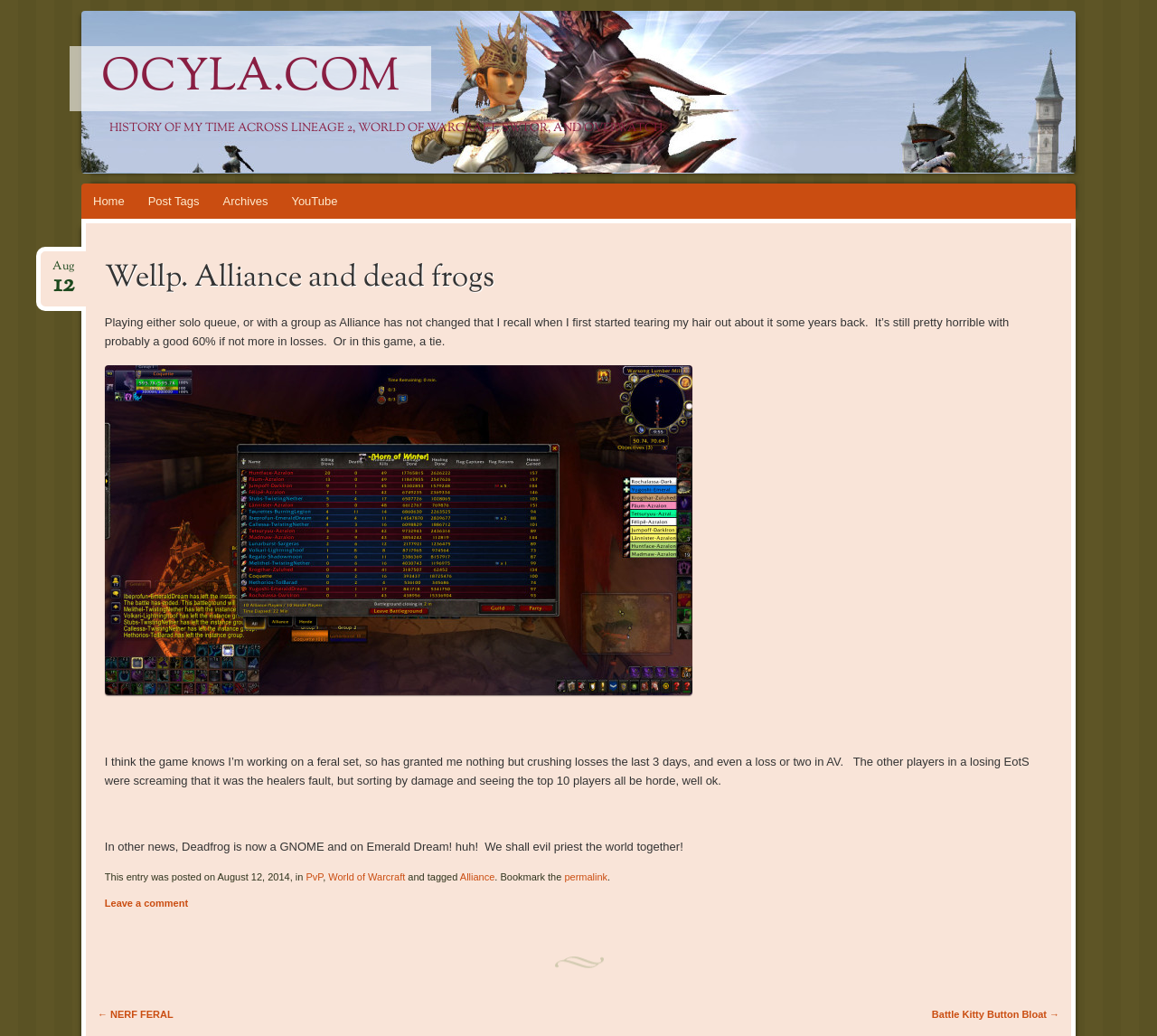What is the name of the game mentioned in the article? Based on the image, give a response in one word or a short phrase.

World of Warcraft